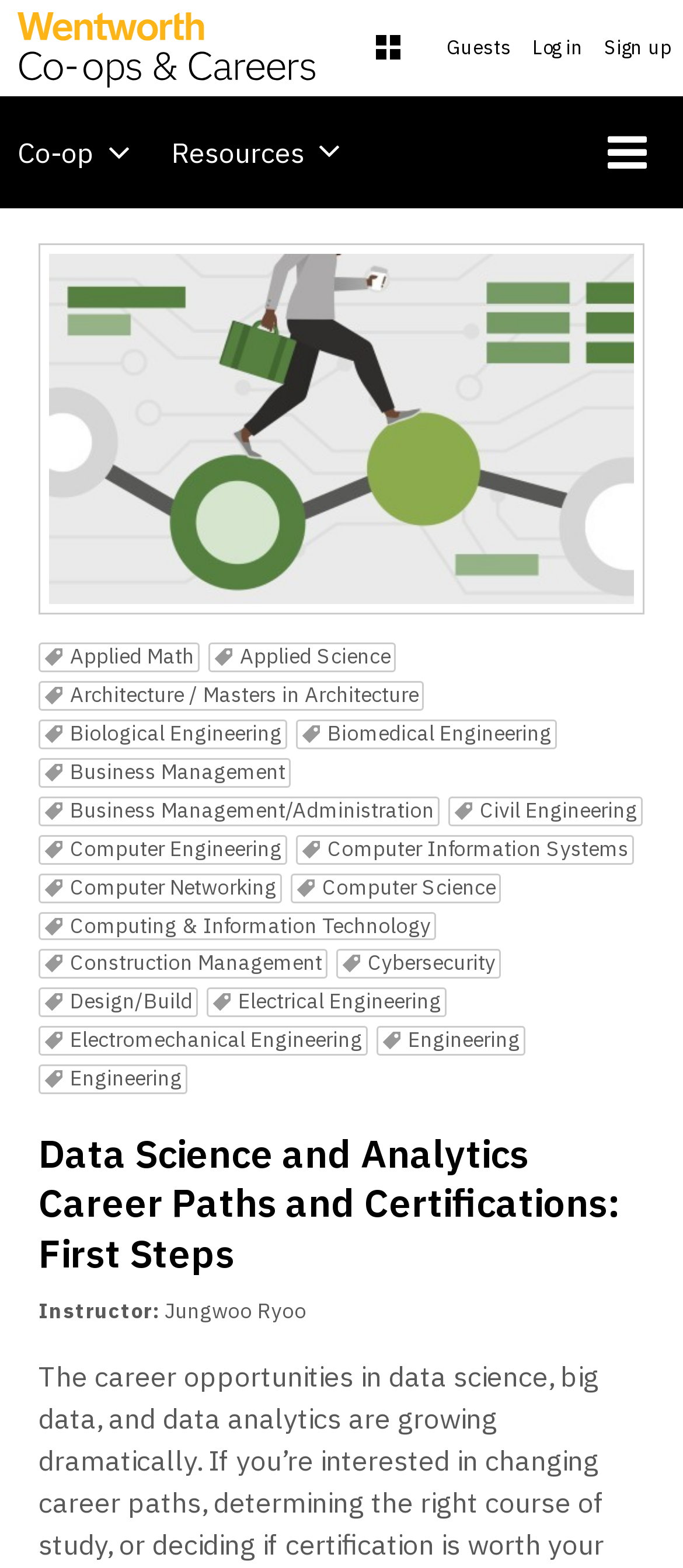Who is the instructor?
Please answer the question with a single word or phrase, referencing the image.

Jungwoo Ryoo